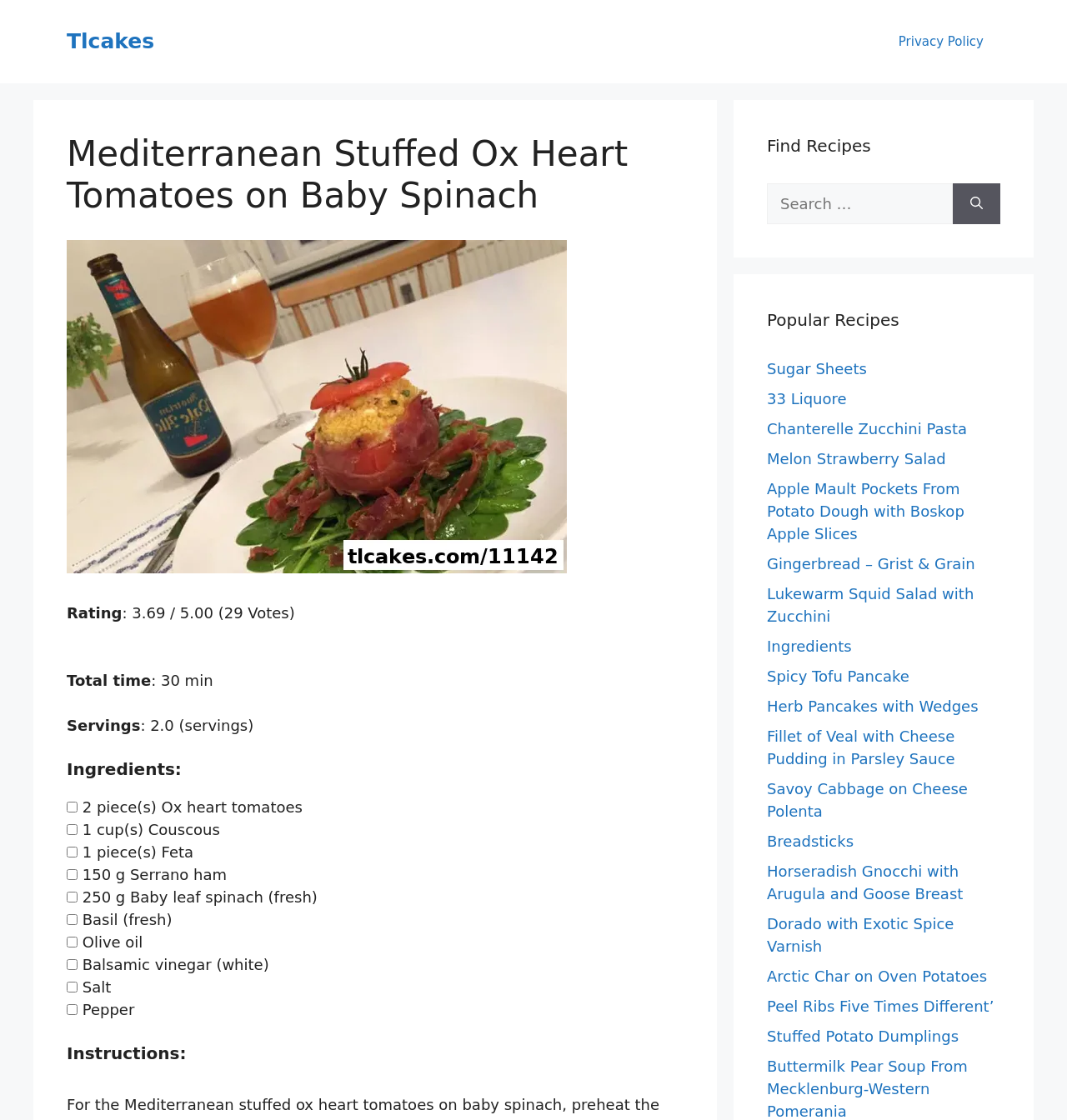How many servings does this recipe yield?
Using the information from the image, give a concise answer in one word or a short phrase.

2.0